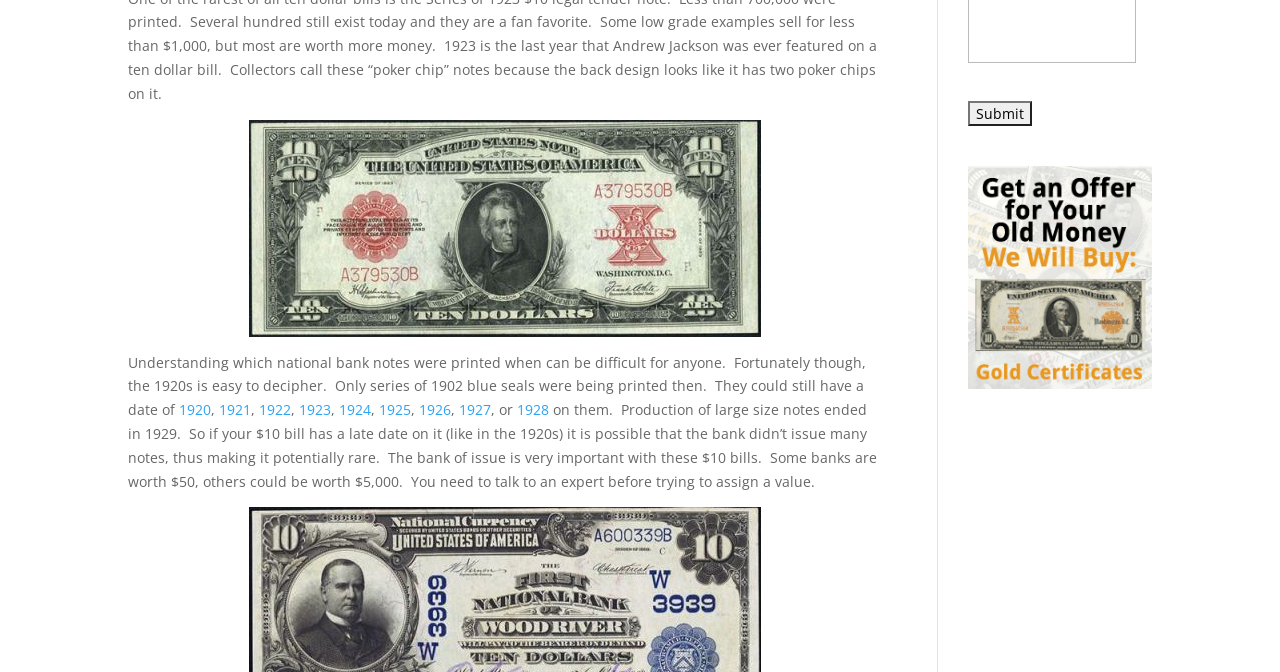Determine the bounding box of the UI element mentioned here: "Bell Witch – Longing". The coordinates must be in the format [left, top, right, bottom] with values ranging from 0 to 1.

None